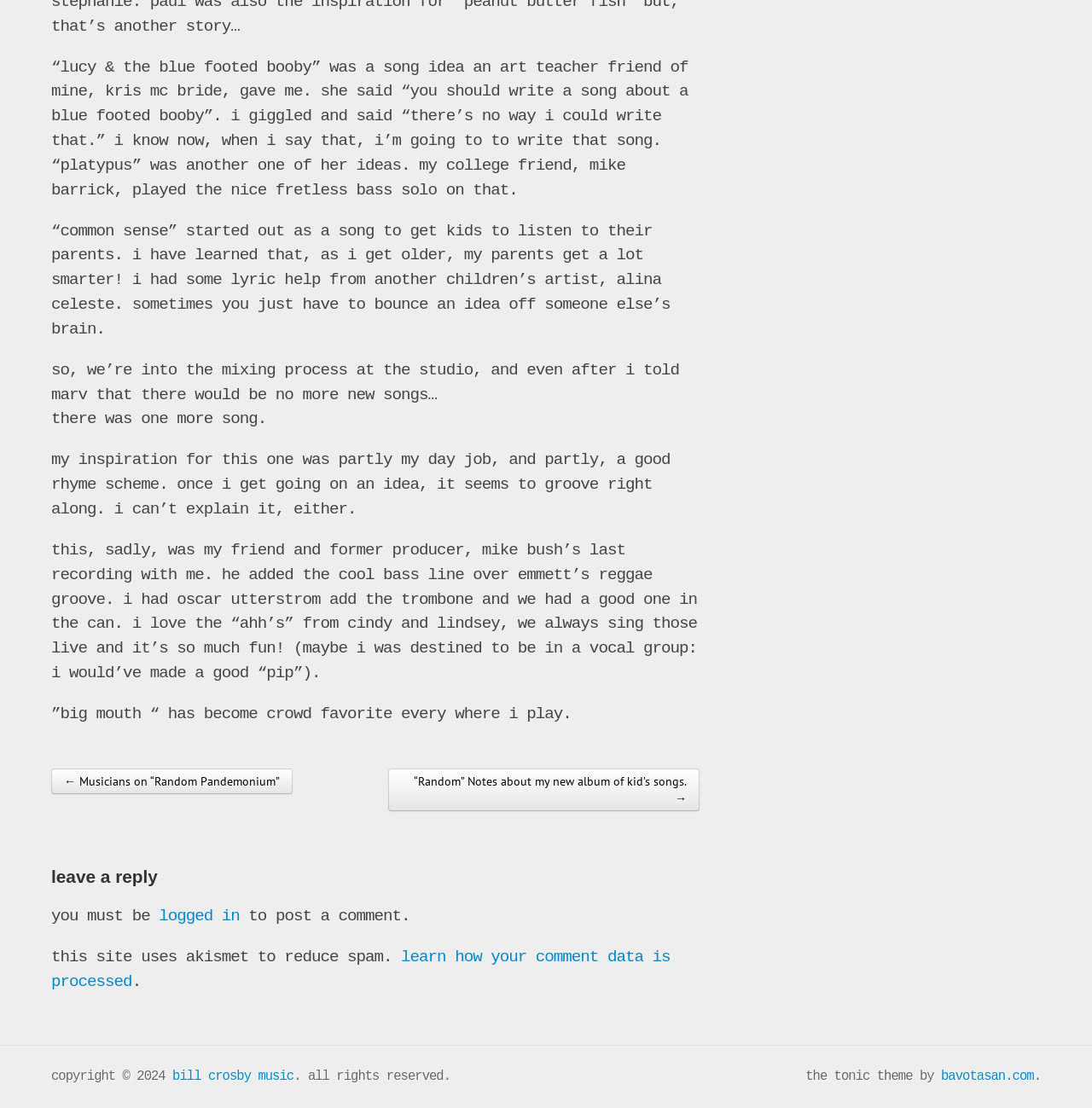Who is the copyright holder of the website?
Based on the image, answer the question with as much detail as possible.

The text at the bottom of the page states 'copyright © 2024 Bill Crosby Music. all rights reserved.' which indicates that Bill Crosby Music is the copyright holder of the website.